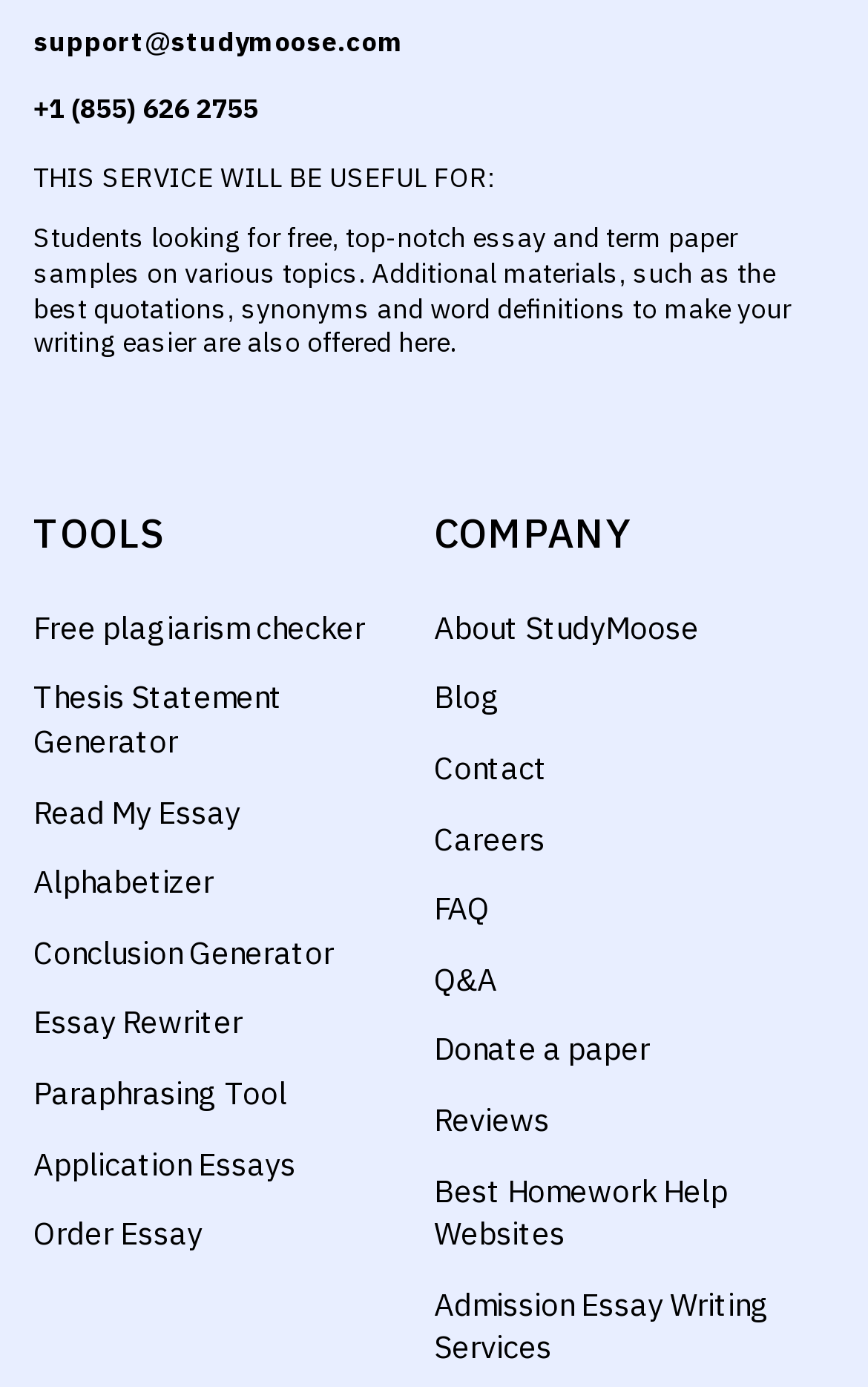How many tools are available on the website? Analyze the screenshot and reply with just one word or a short phrase.

9